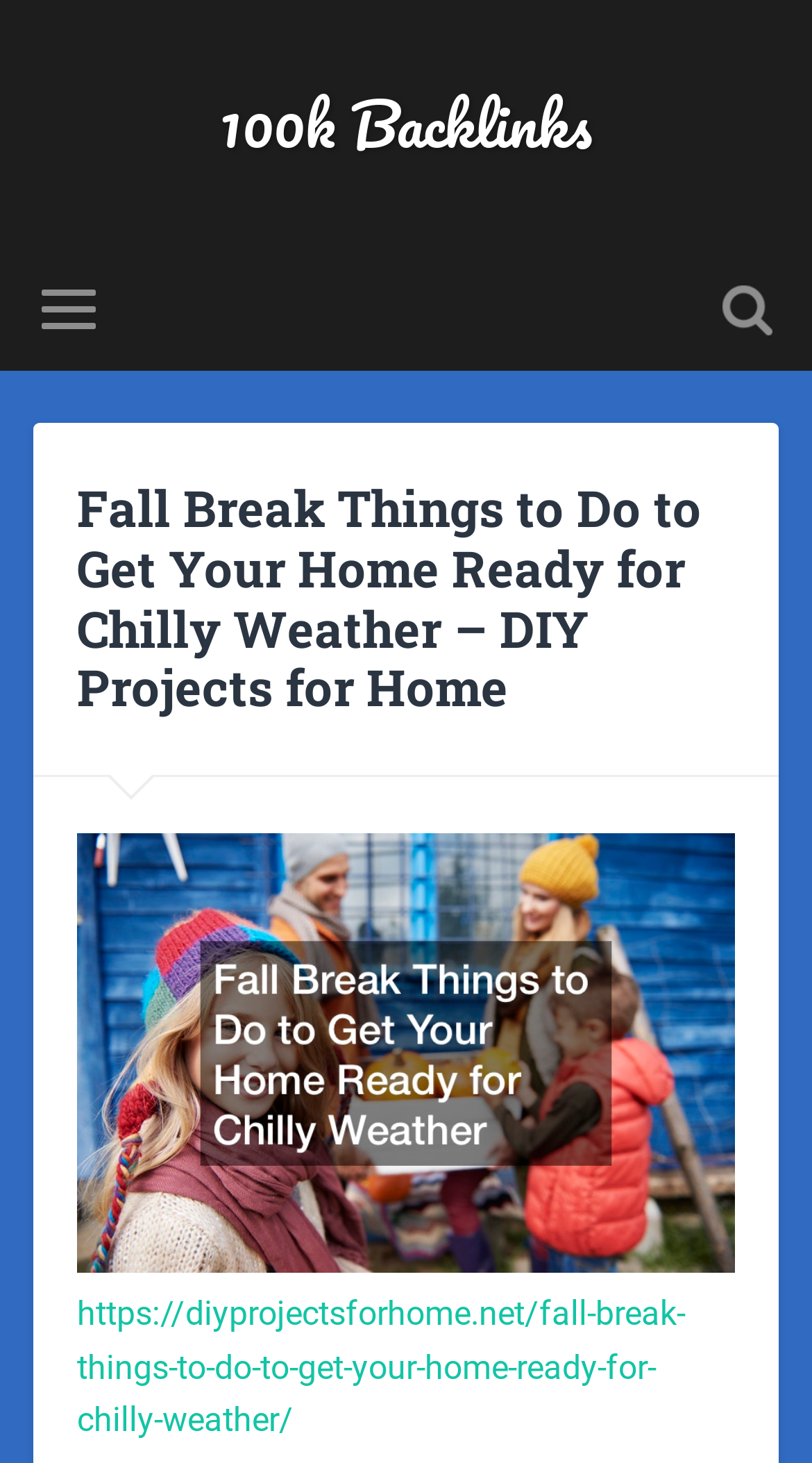What is above the image? Based on the image, give a response in one word or a short phrase.

Heading